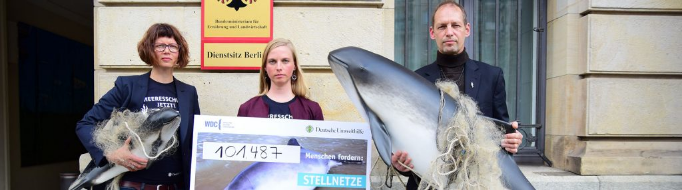What is written on the sign in the backdrop?
Based on the screenshot, provide your answer in one word or phrase.

Dienstsitz Berlin